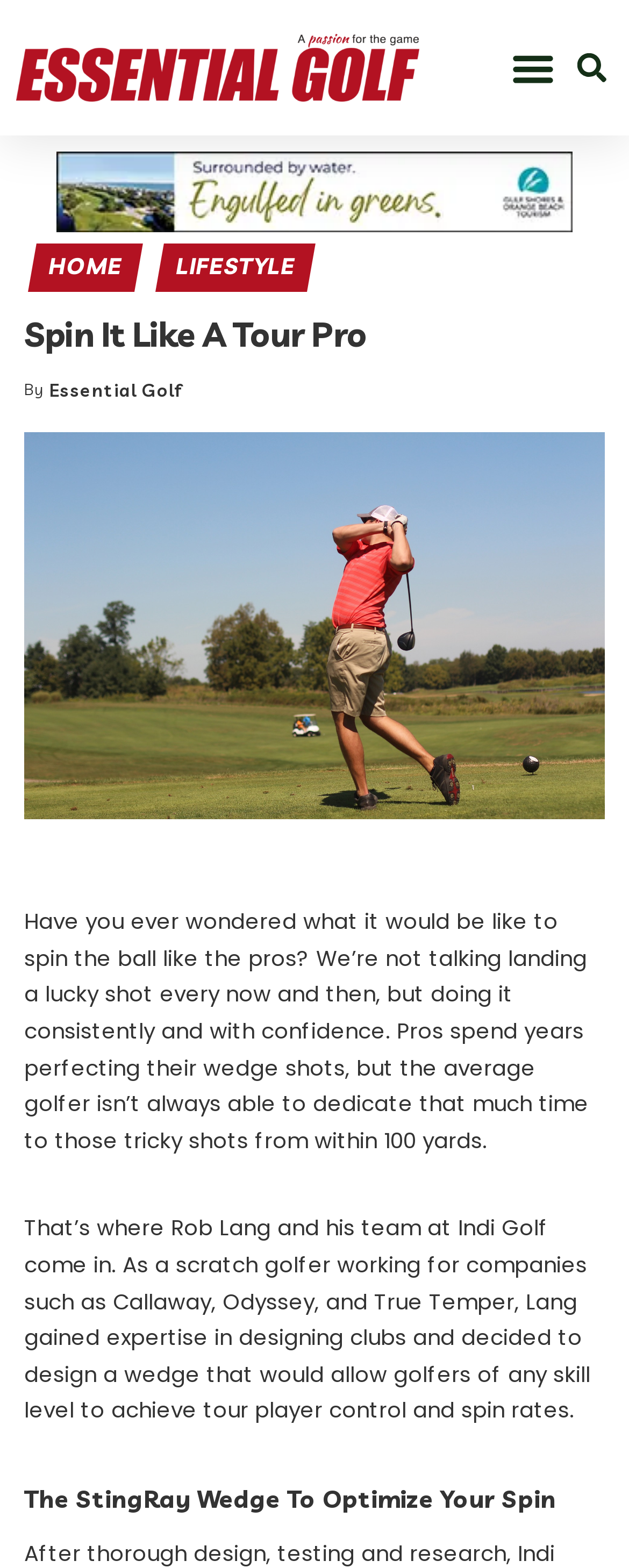Provide the bounding box coordinates of the HTML element described by the text: "Essential Golf". The coordinates should be in the format [left, top, right, bottom] with values between 0 and 1.

[0.079, 0.244, 0.291, 0.255]